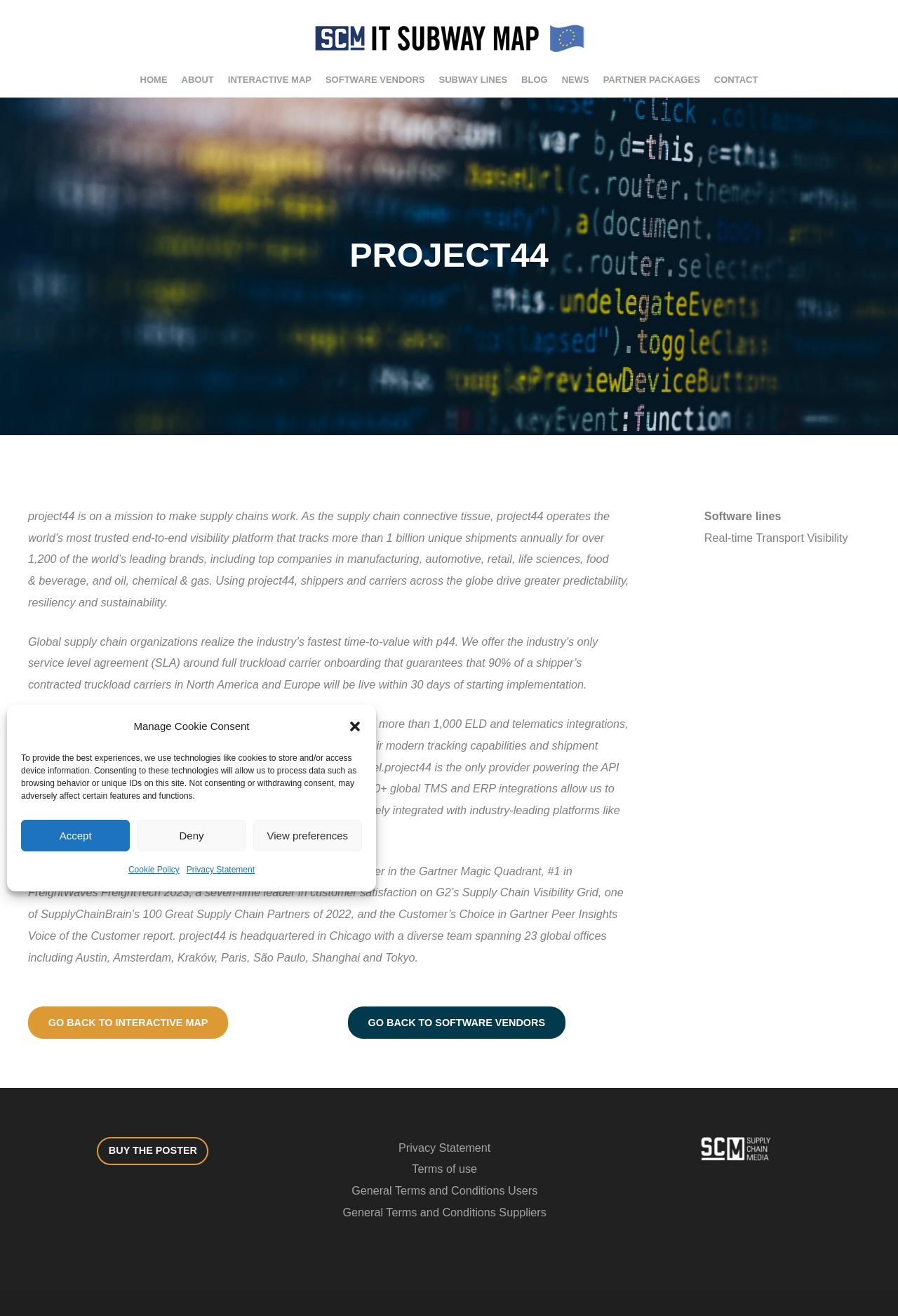Kindly determine the bounding box coordinates for the area that needs to be clicked to execute this instruction: "Click the IT Subway Map link".

[0.344, 0.01, 0.656, 0.047]